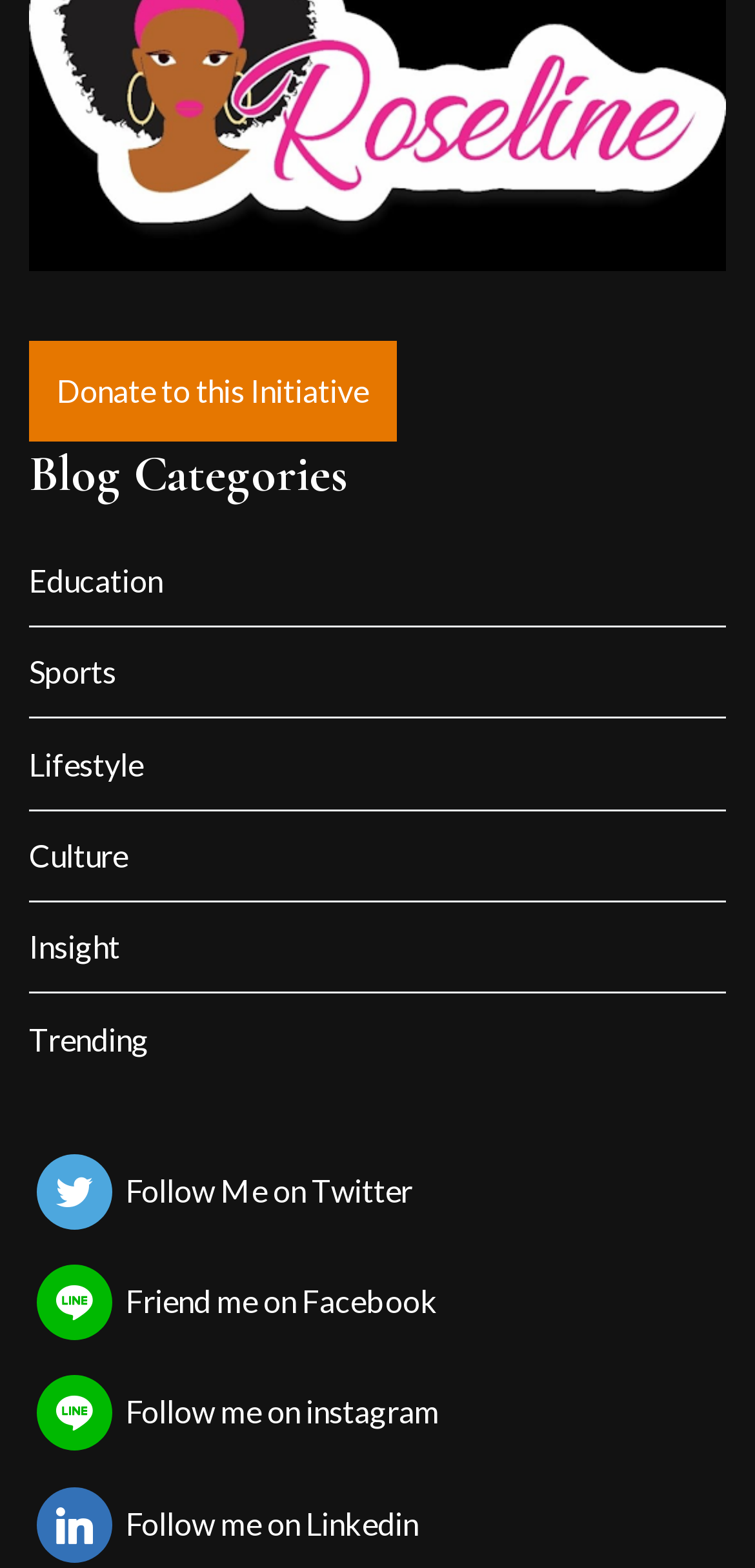What is the first category listed under 'Blog Categories'?
Based on the image, answer the question with as much detail as possible.

I examined the links under the 'Blog Categories' heading and found the first one to be 'Education'.